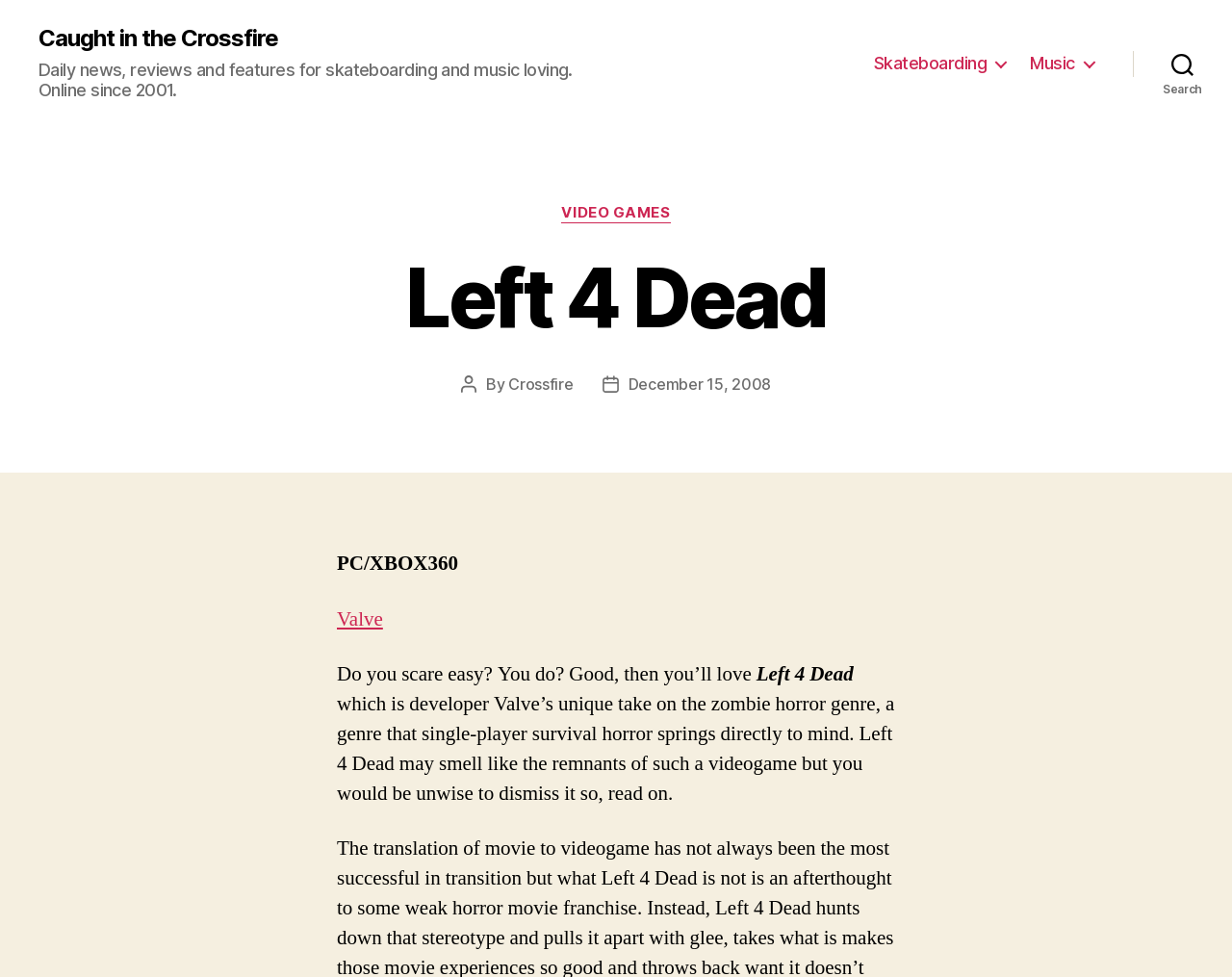Give a concise answer of one word or phrase to the question: 
What are the platforms for Left 4 Dead?

PC/XBOX360